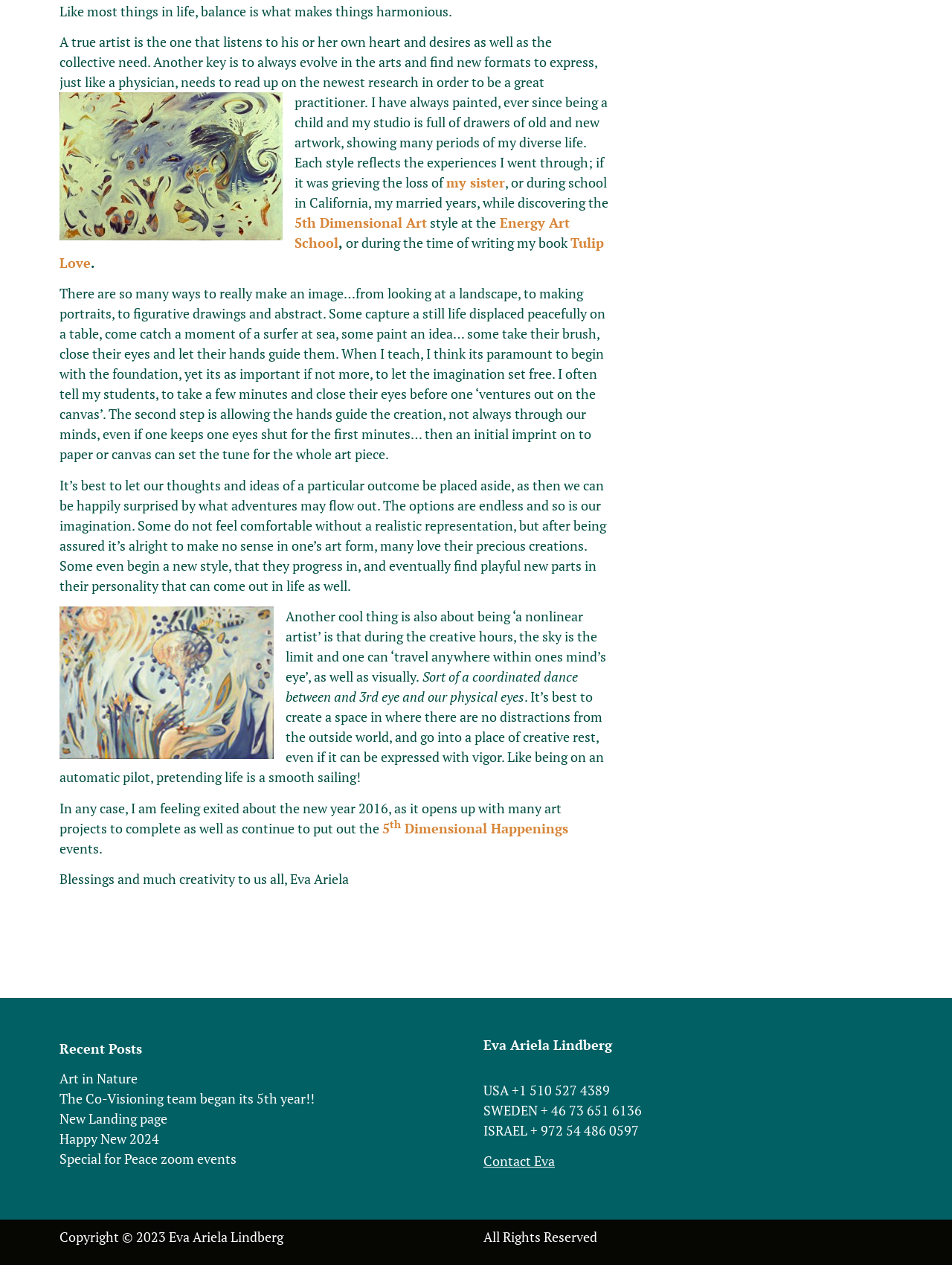Please predict the bounding box coordinates (top-left x, top-left y, bottom-right x, bottom-right y) for the UI element in the screenshot that fits the description: Tulip Love

[0.062, 0.185, 0.634, 0.215]